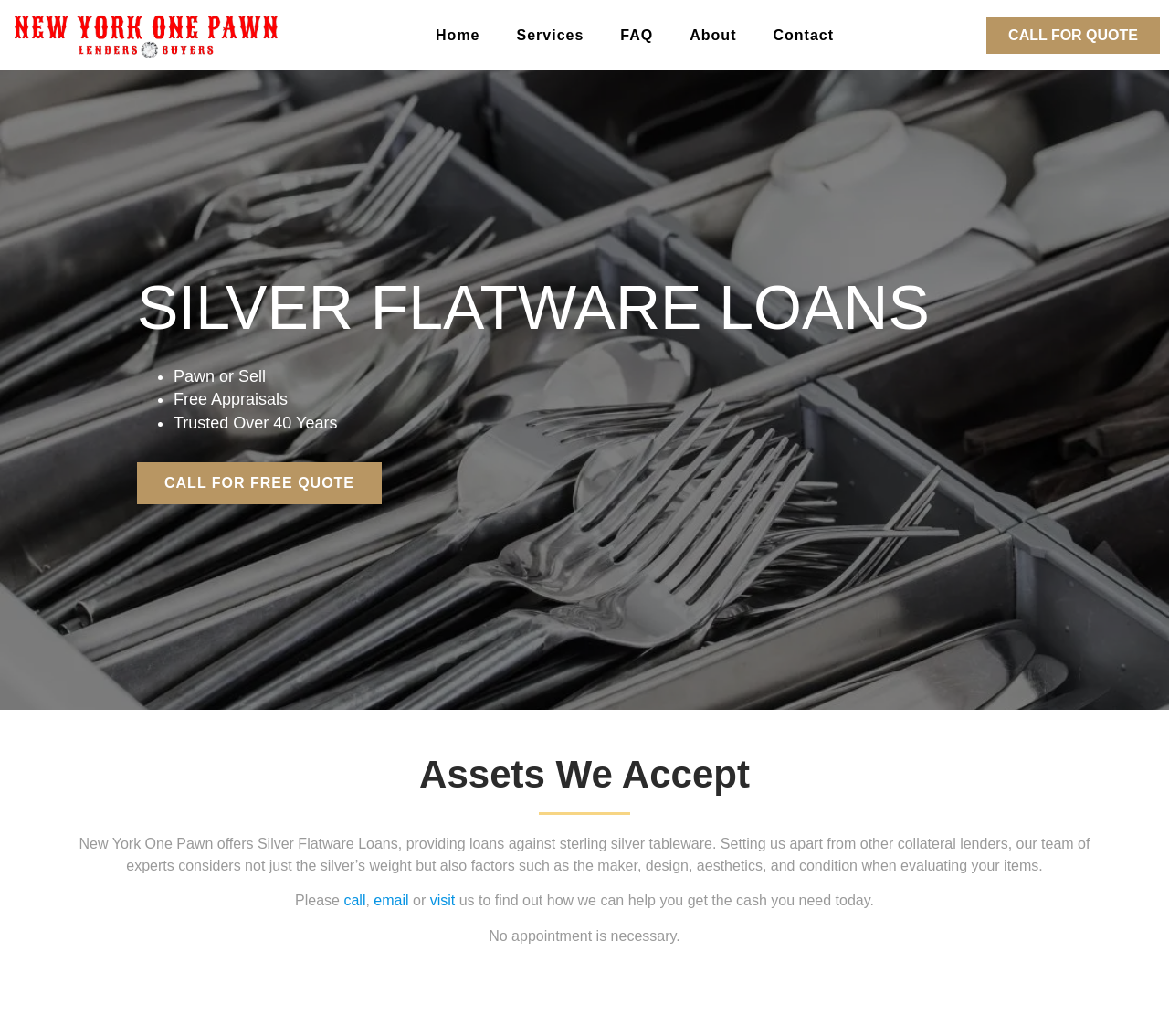Determine the bounding box of the UI element mentioned here: "Food Faqs". The coordinates must be in the format [left, top, right, bottom] with values ranging from 0 to 1.

None